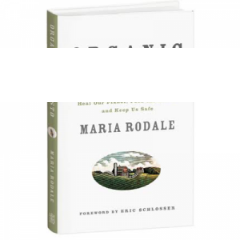What is the main theme of the book?
Look at the image and answer the question with a single word or phrase.

Organic farming practices